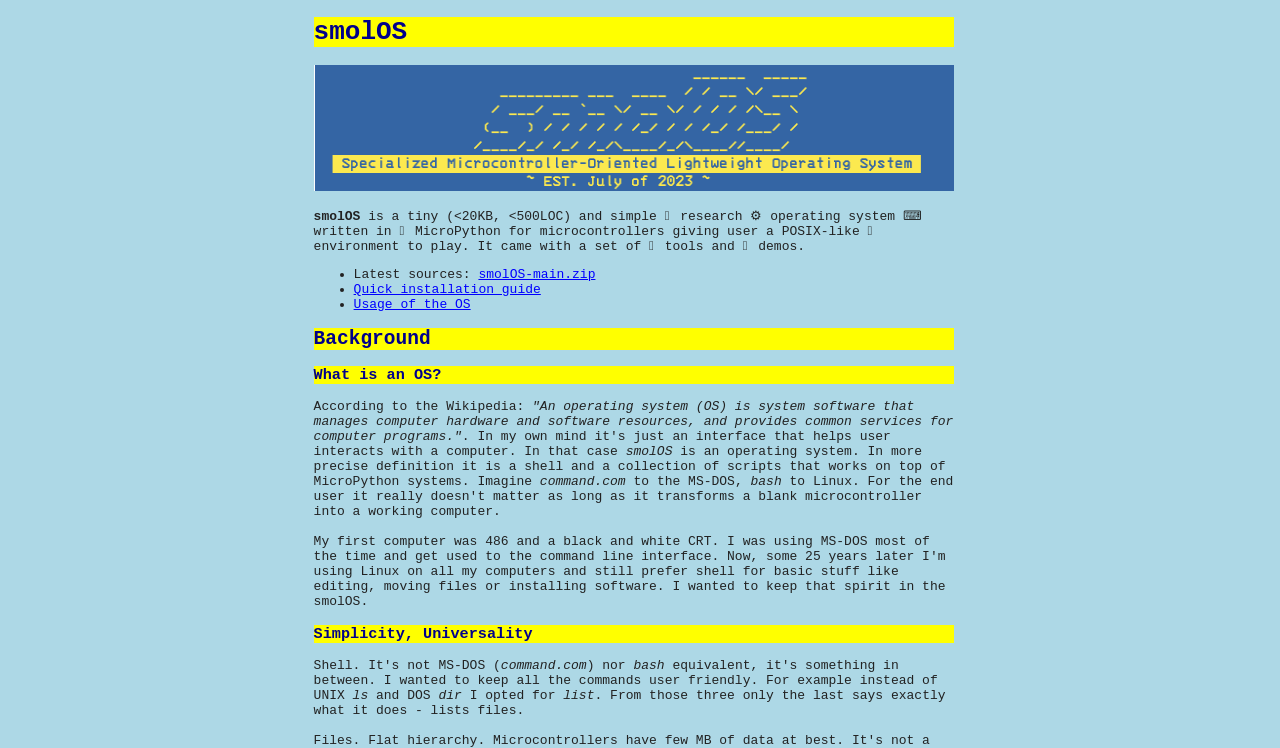Give a detailed overview of the webpage's appearance and contents.

The webpage is about a tiny operating system called smolOS, which is a research operating system written in MicroPython for microcontrollers. At the top, there is a heading "smolOS" followed by an image with a descriptive text "Specialized Microcontroller-Oriented Lightweight Operating System". Below the image, there is a paragraph of text that explains what smolOS is and its features.

To the right of the paragraph, there is a list of three items, each with a bullet point, containing links to "Latest sources:", "Quick installation guide", and "Usage of the OS". 

Further down, there are three headings: "Background", "What is an OS?", and "Simplicity, Universality". Under the "What is an OS?" heading, there is a quote from Wikipedia that defines what an operating system is. Below the quote, there is a paragraph of text that explains how smolOS is an operating system and compares it to command.com and bash.

Under the "Simplicity, Universality" heading, there is a discussion about the simplicity of smolOS, with comparisons to command.com, bash, ls, and dir, highlighting the simplicity of the "list" command in smolOS.